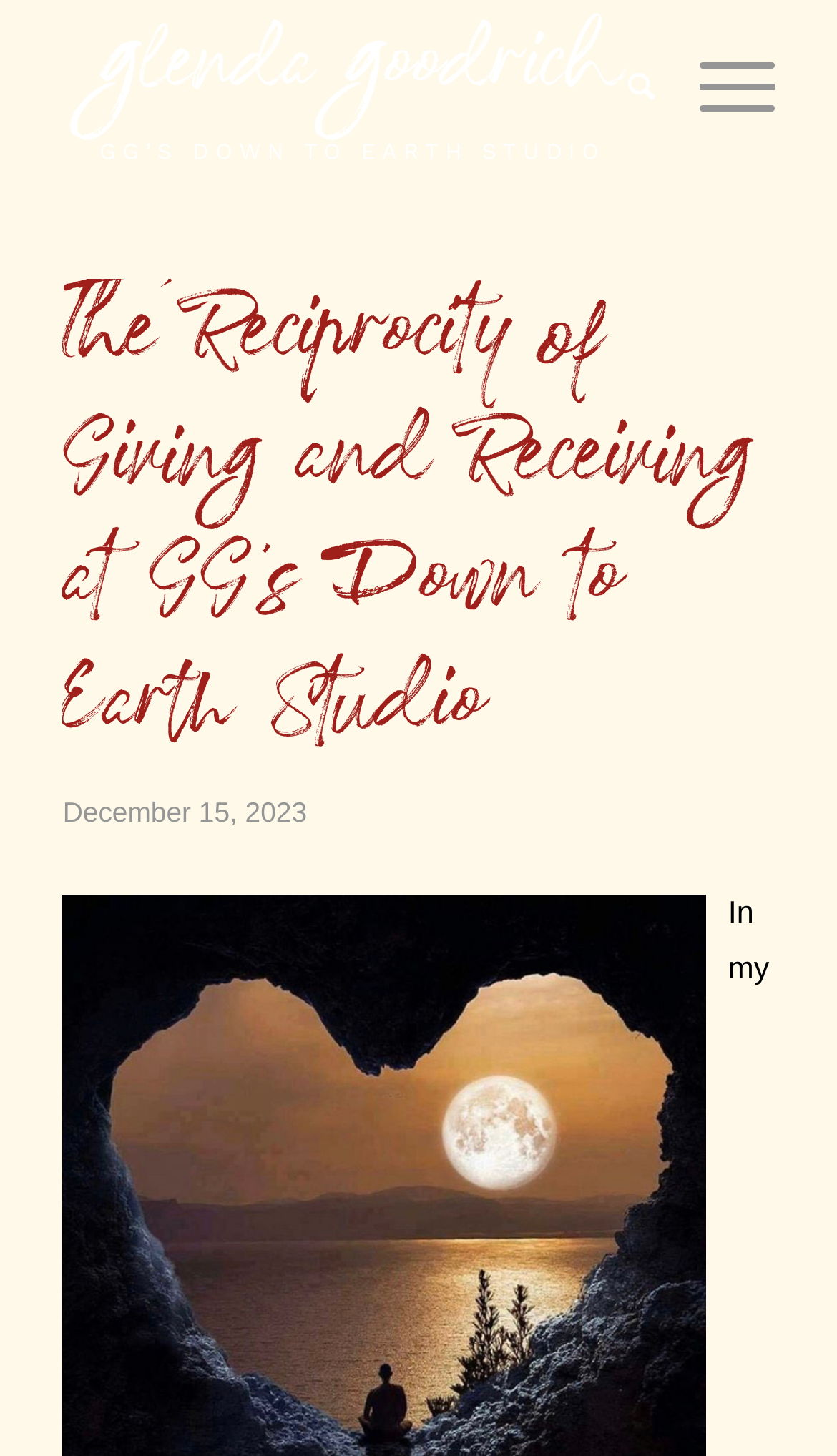Identify and extract the heading text of the webpage.

The Reciprocity of Giving and Receiving at GG’s Down to Earth Studio